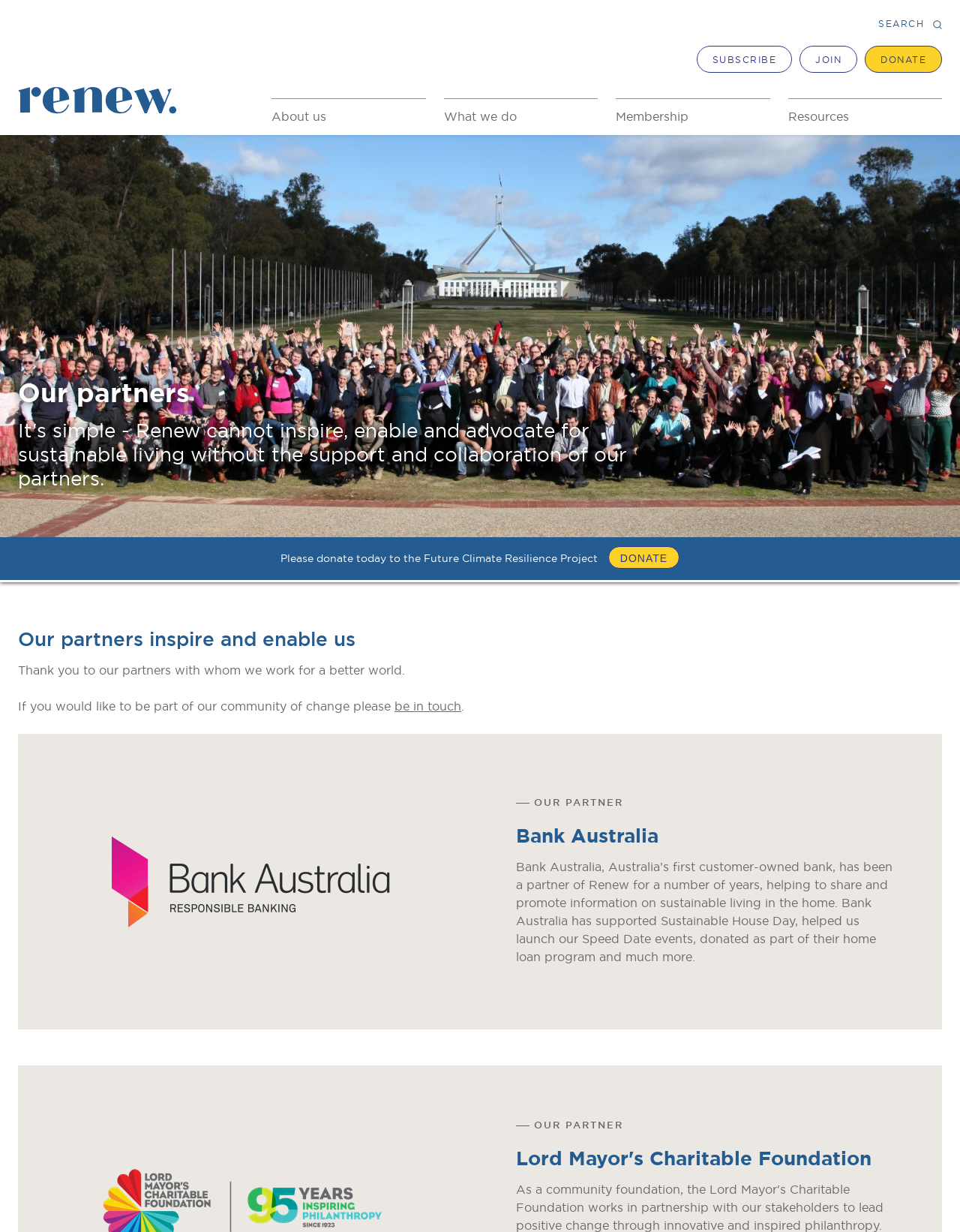What is the theme of the information shared by Renew and its partners?
Provide a detailed answer to the question, using the image to inform your response.

The meta description and the content of the webpage suggest that Renew and its partners share information on sustainable living, and the text mentions specific activities and events related to this theme.